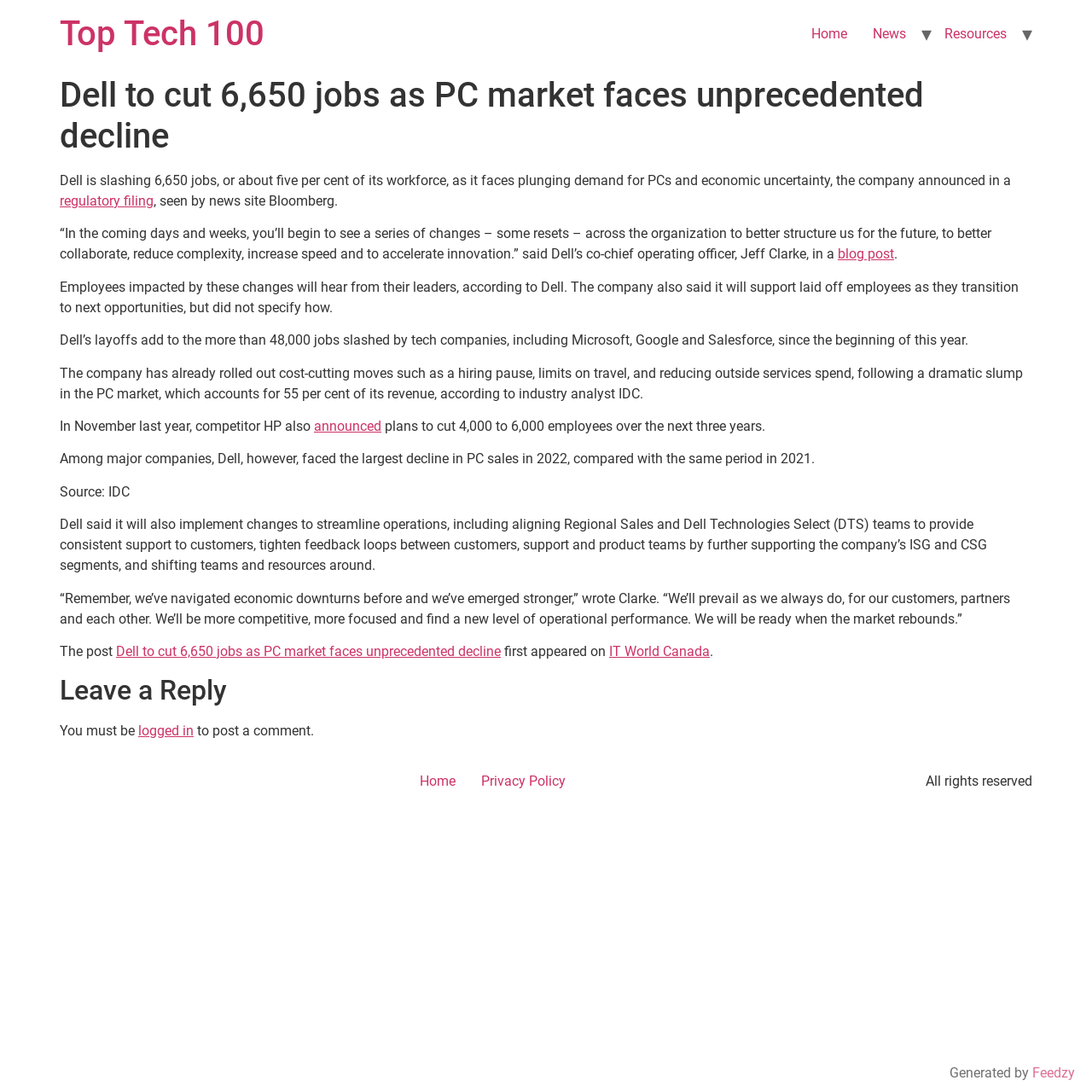What is the name of Dell's co-chief operating officer?
Based on the screenshot, provide your answer in one word or phrase.

Jeff Clarke